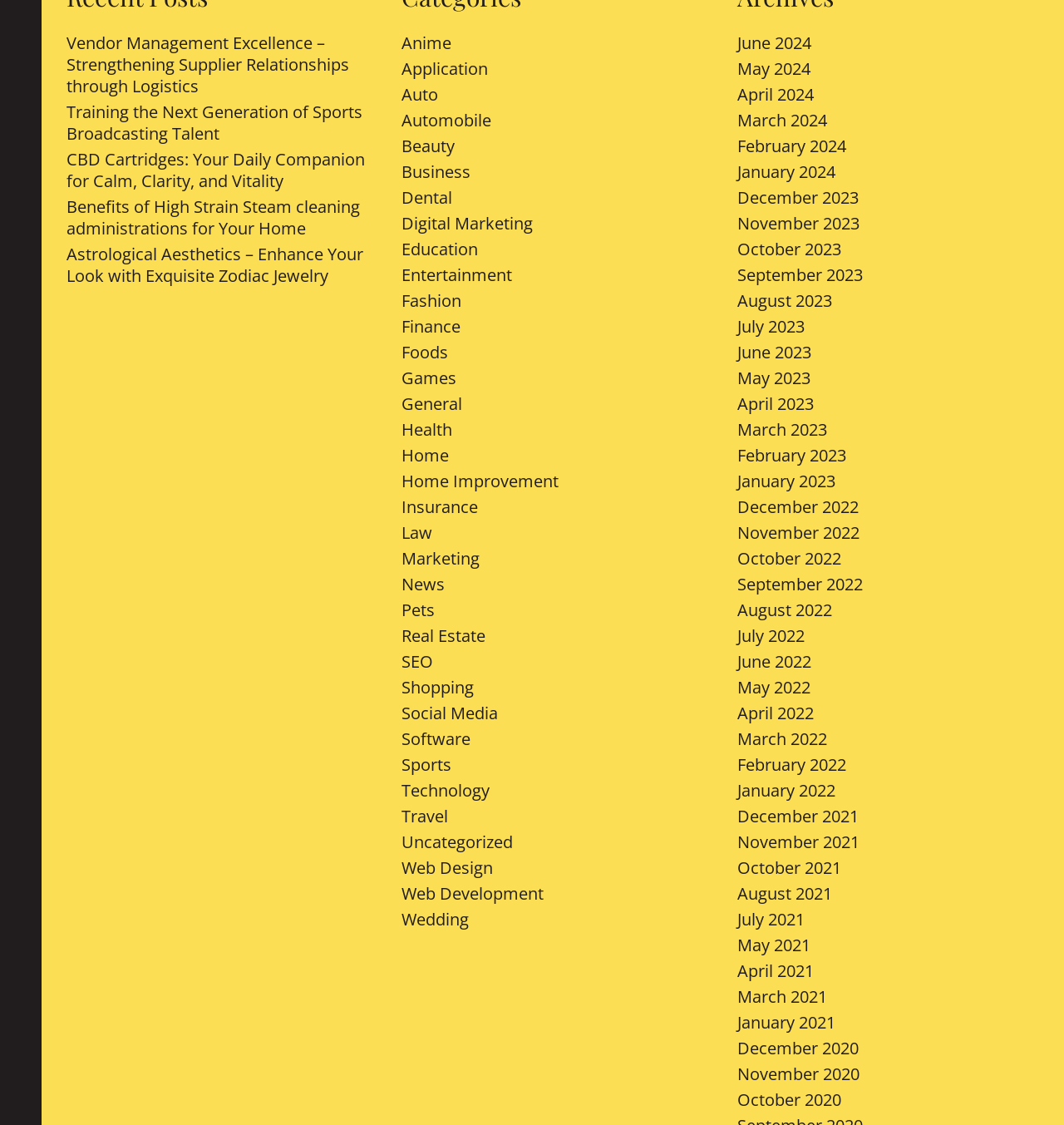Given the webpage screenshot and the description, determine the bounding box coordinates (top-left x, top-left y, bottom-right x, bottom-right y) that define the location of the UI element matching this description: October 2020

[0.693, 0.967, 0.79, 0.987]